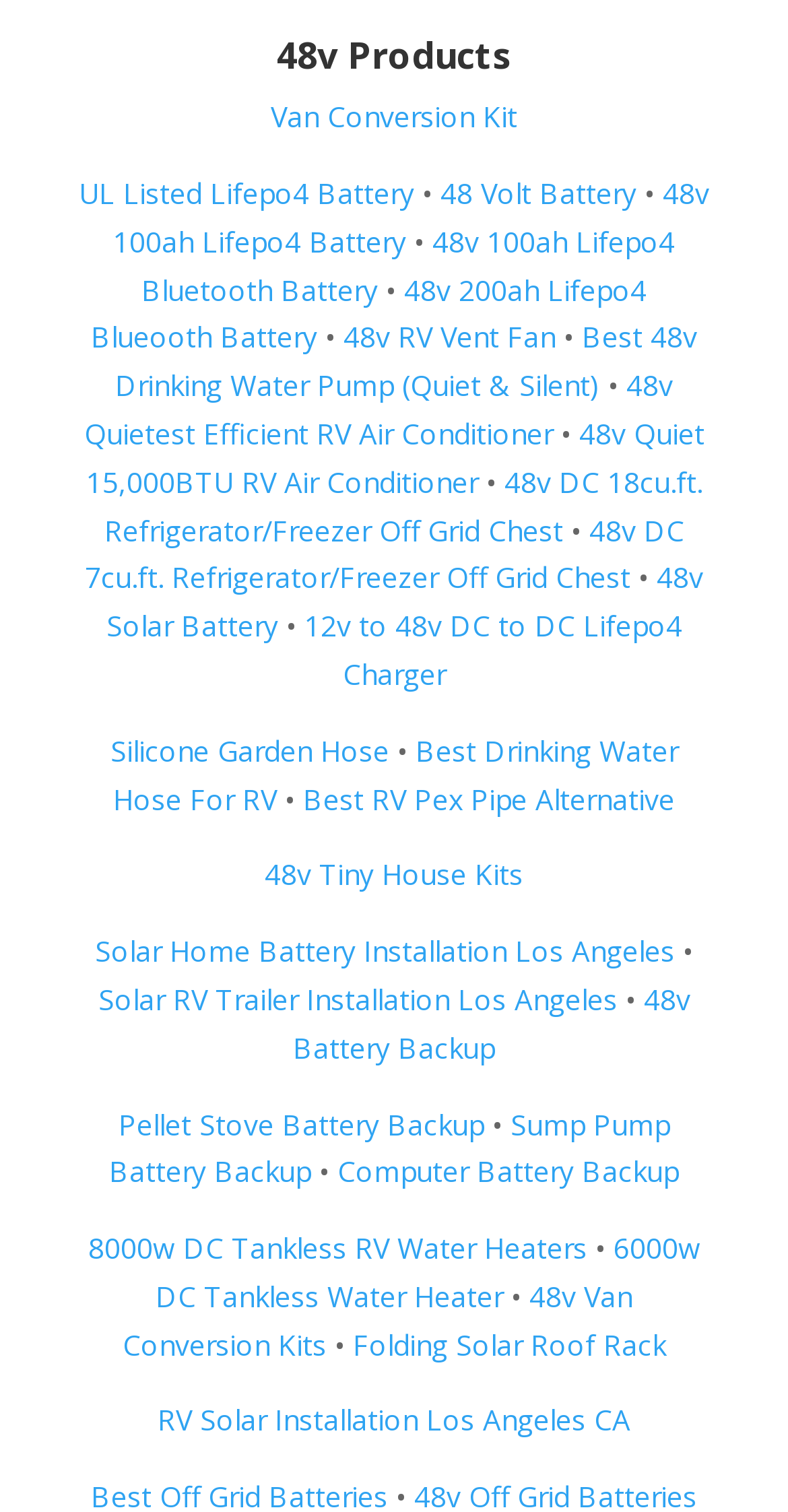Please identify the bounding box coordinates for the region that you need to click to follow this instruction: "Click on Van Conversion Kit".

[0.344, 0.064, 0.656, 0.09]